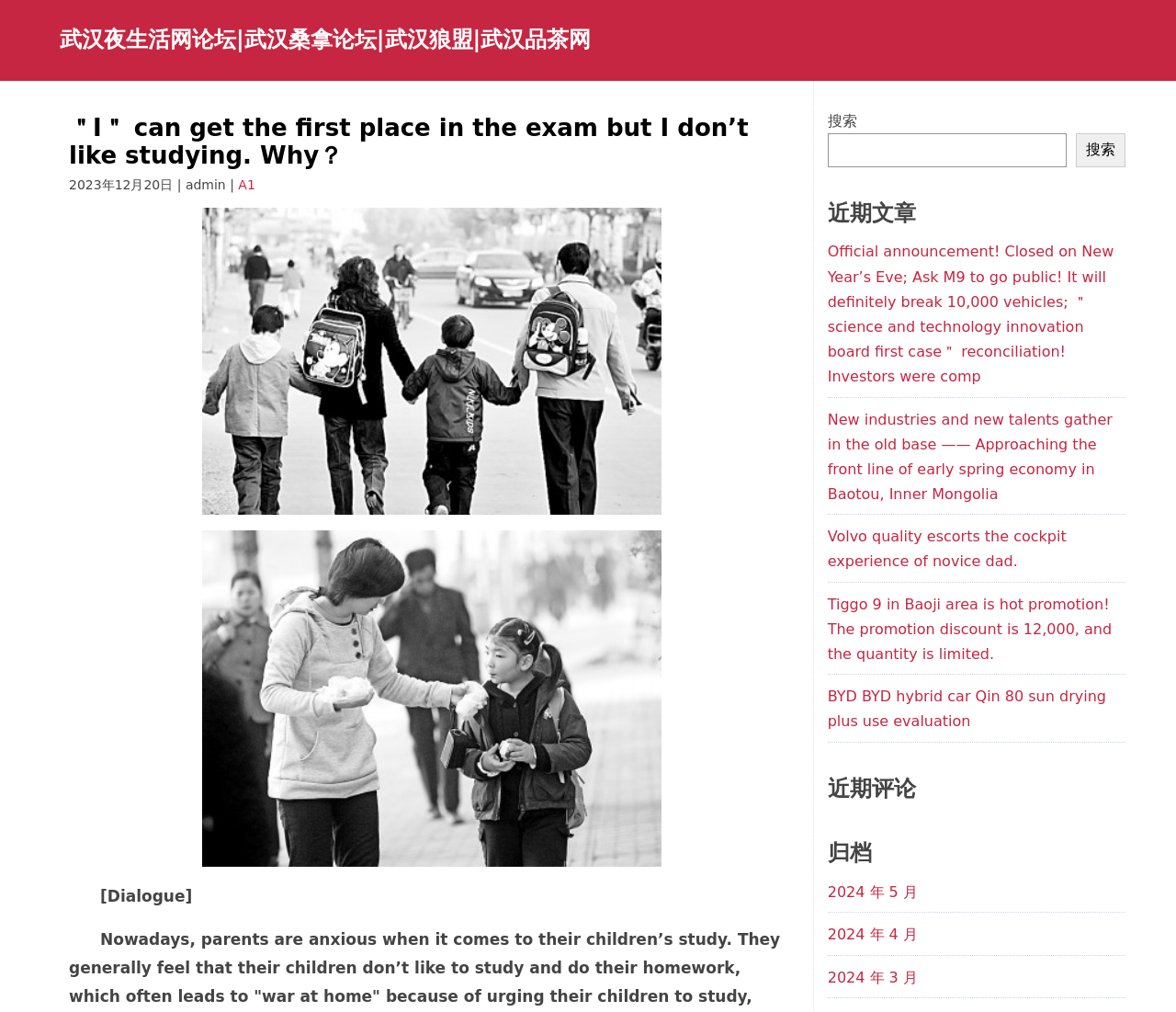Could you highlight the region that needs to be clicked to execute the instruction: "Read about Yonyx"?

None